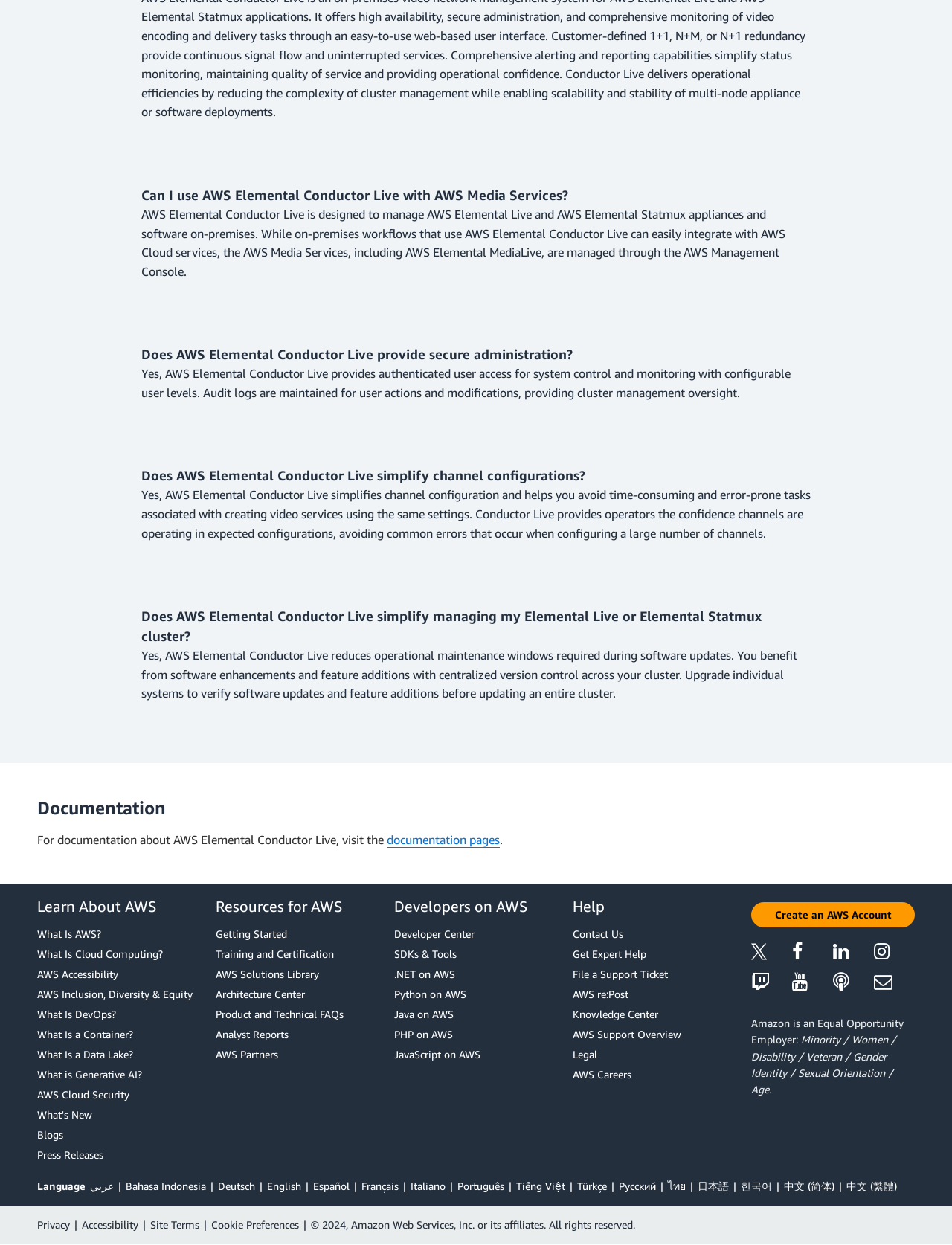Respond to the question below with a concise word or phrase:
What is the purpose of the 'Documentation' section?

Visit documentation pages